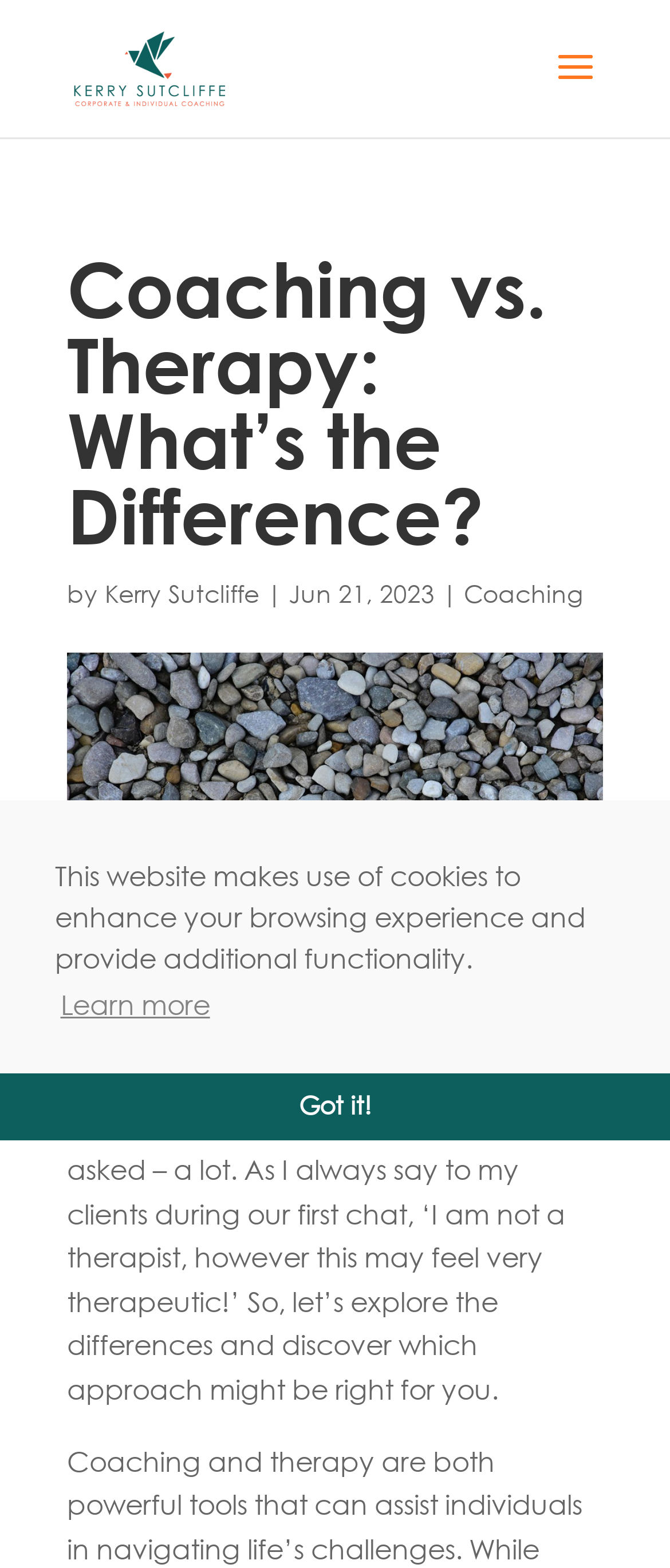What is the author of the article?
Respond to the question with a single word or phrase according to the image.

Kerry Sutcliffe